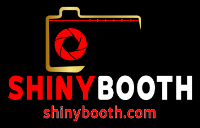What is above the name 'SHINYBOOTH' in the logo?
Examine the webpage screenshot and provide an in-depth answer to the question.

The stylized camera icon is highlighted in gold and features a circular aperture design in red, symbolizing capturing moments.